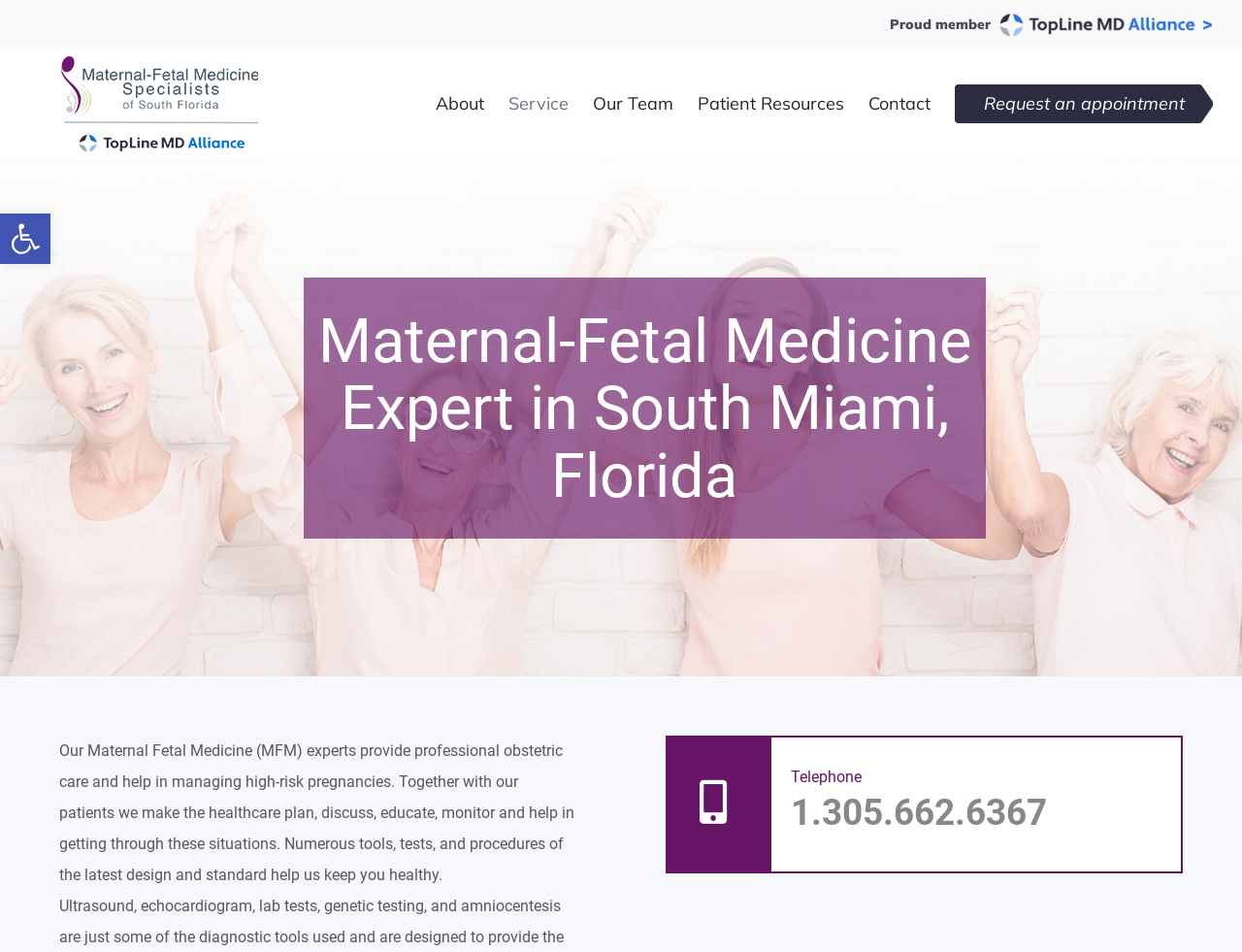Determine the bounding box for the described HTML element: "Vacation Rentals". Ensure the coordinates are four float numbers between 0 and 1 in the format [left, top, right, bottom].

None